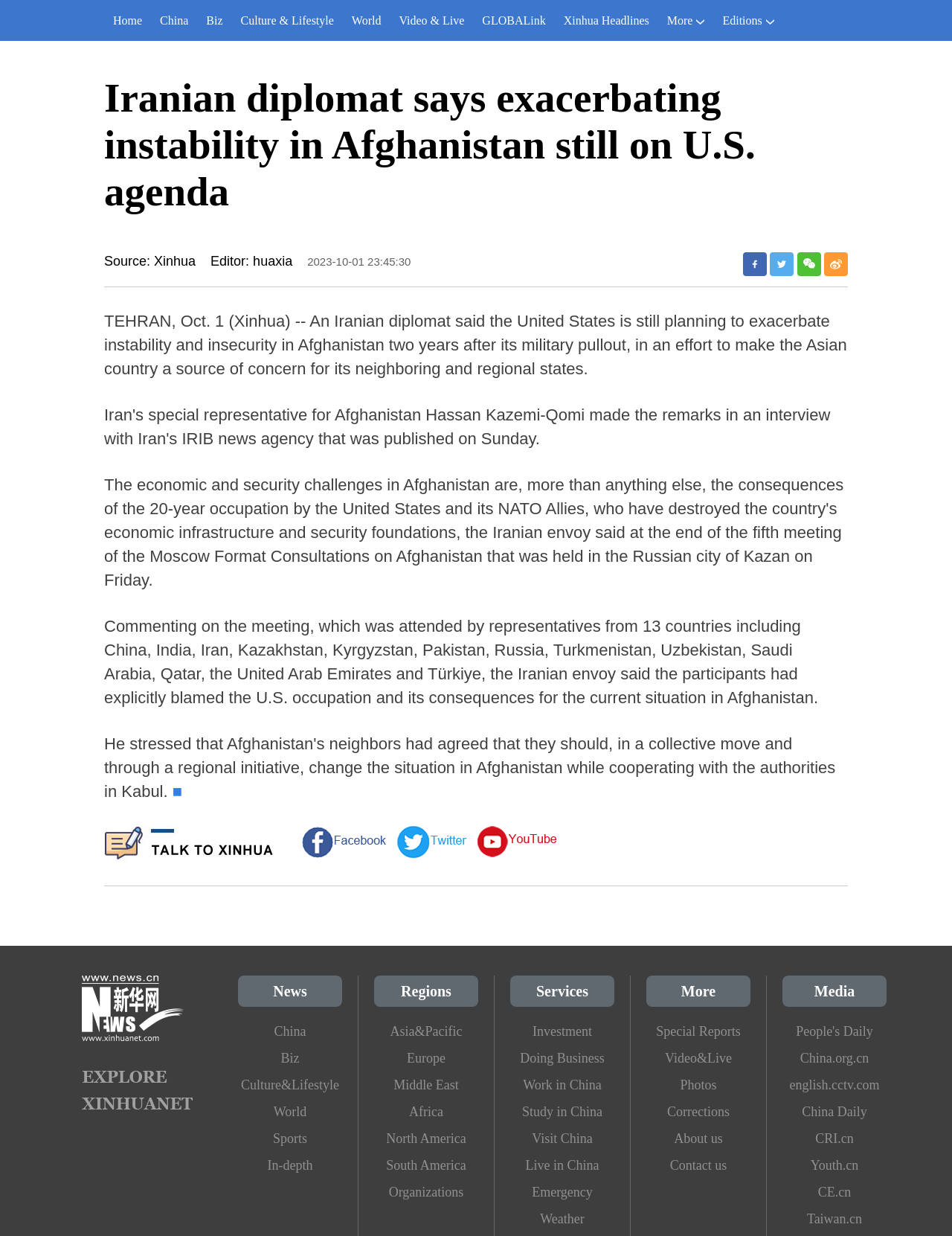Determine the bounding box coordinates of the element that should be clicked to execute the following command: "Click on the Home link".

[0.109, 0.0, 0.159, 0.033]